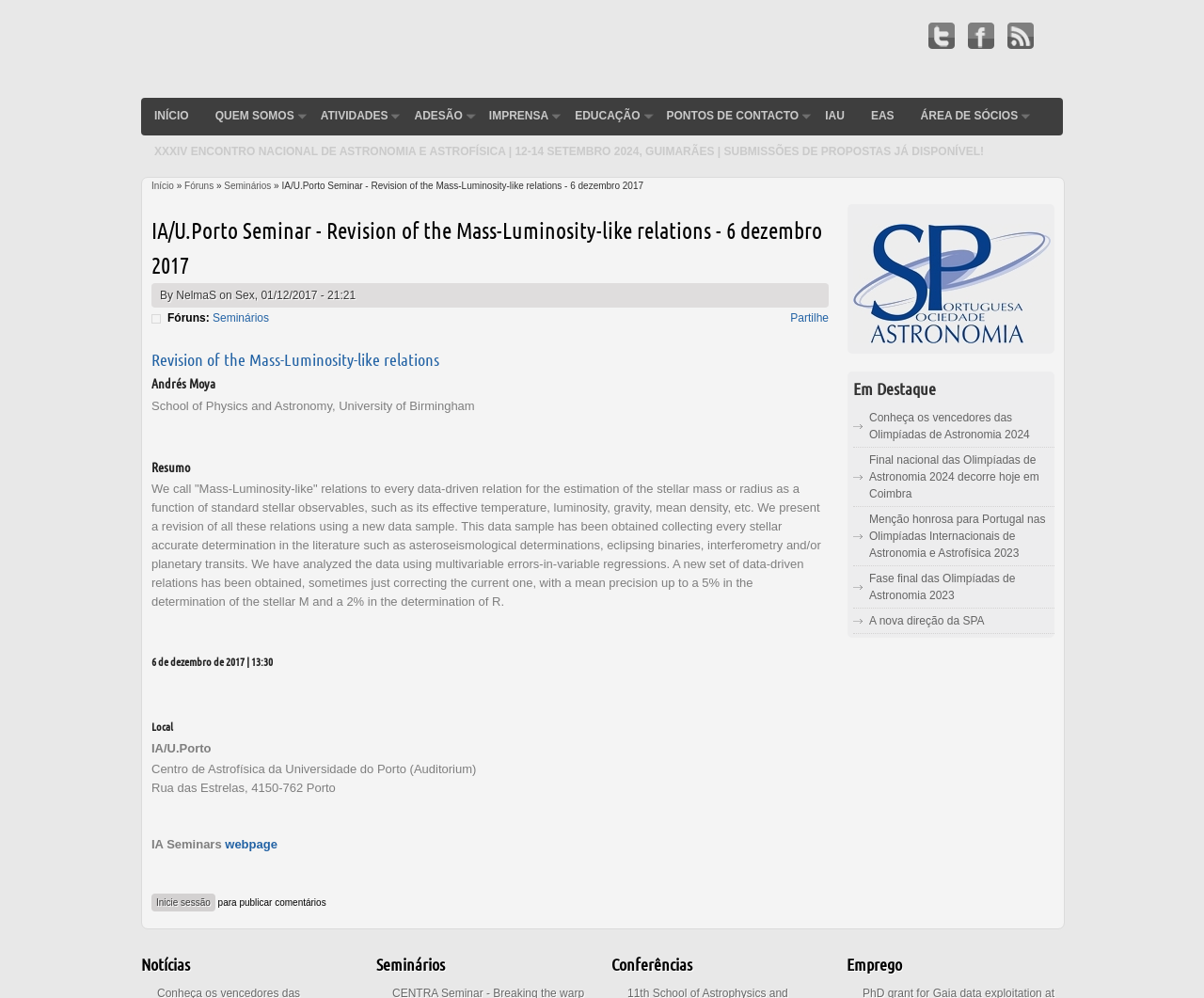Identify the bounding box coordinates of the section to be clicked to complete the task described by the following instruction: "View the 'Revision of the Mass-Luminosity-like relations' seminar". The coordinates should be four float numbers between 0 and 1, formatted as [left, top, right, bottom].

[0.126, 0.35, 0.688, 0.371]